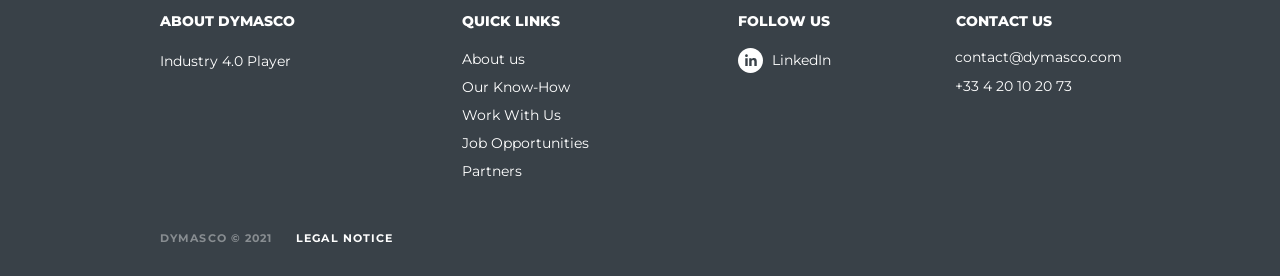Identify the coordinates of the bounding box for the element that must be clicked to accomplish the instruction: "View legal notice".

[0.231, 0.837, 0.307, 0.888]